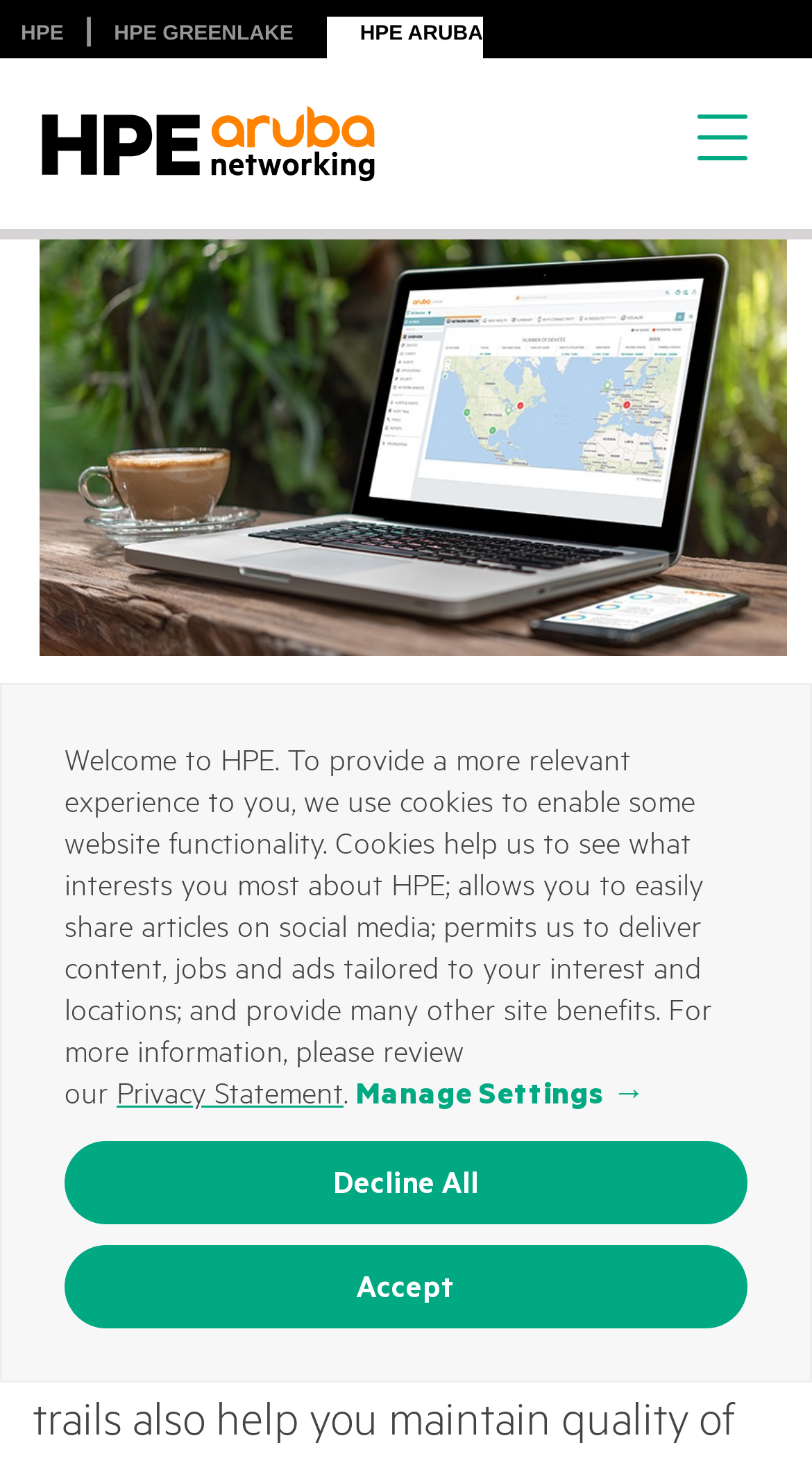Given the description: "HPE Aruba Networking", determine the bounding box coordinates of the UI element. The coordinates should be formatted as four float numbers between 0 and 1, [left, top, right, bottom].

[0.026, 0.016, 0.594, 0.075]